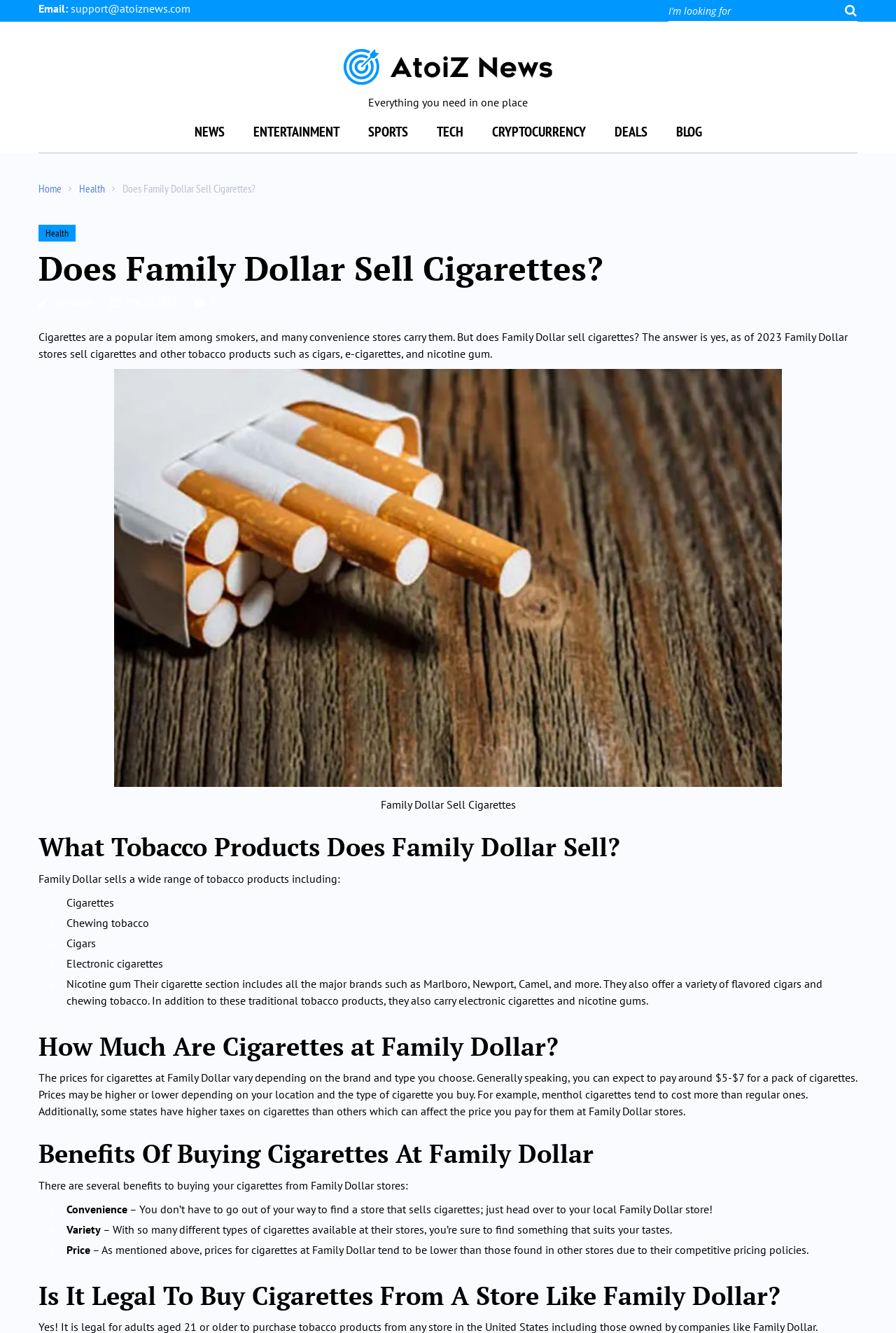Determine the bounding box coordinates of the clickable area required to perform the following instruction: "Visit AtoiZ News homepage". The coordinates should be represented as four float numbers between 0 and 1: [left, top, right, bottom].

[0.383, 0.048, 0.617, 0.067]